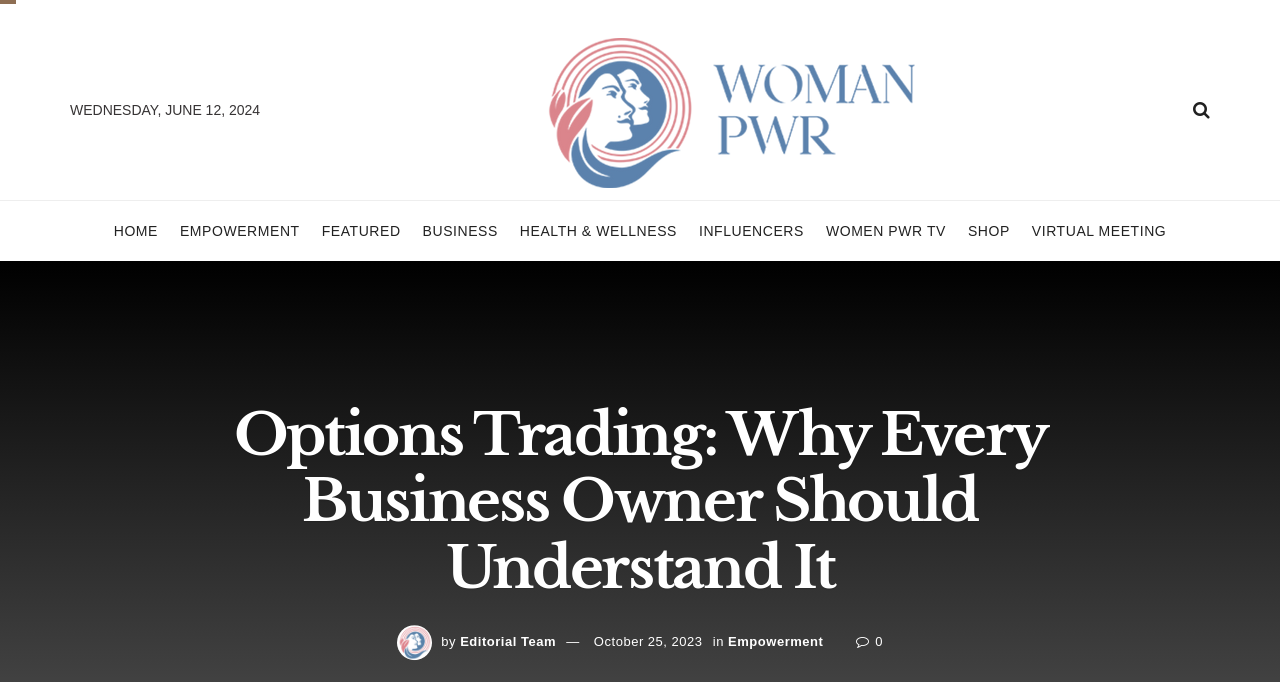What is the name of the website?
Using the information from the image, provide a comprehensive answer to the question.

I found the name of the website by looking at the top-left corner of the webpage, where I saw a link element with the content 'Woman PWR' and an image element with the same name.